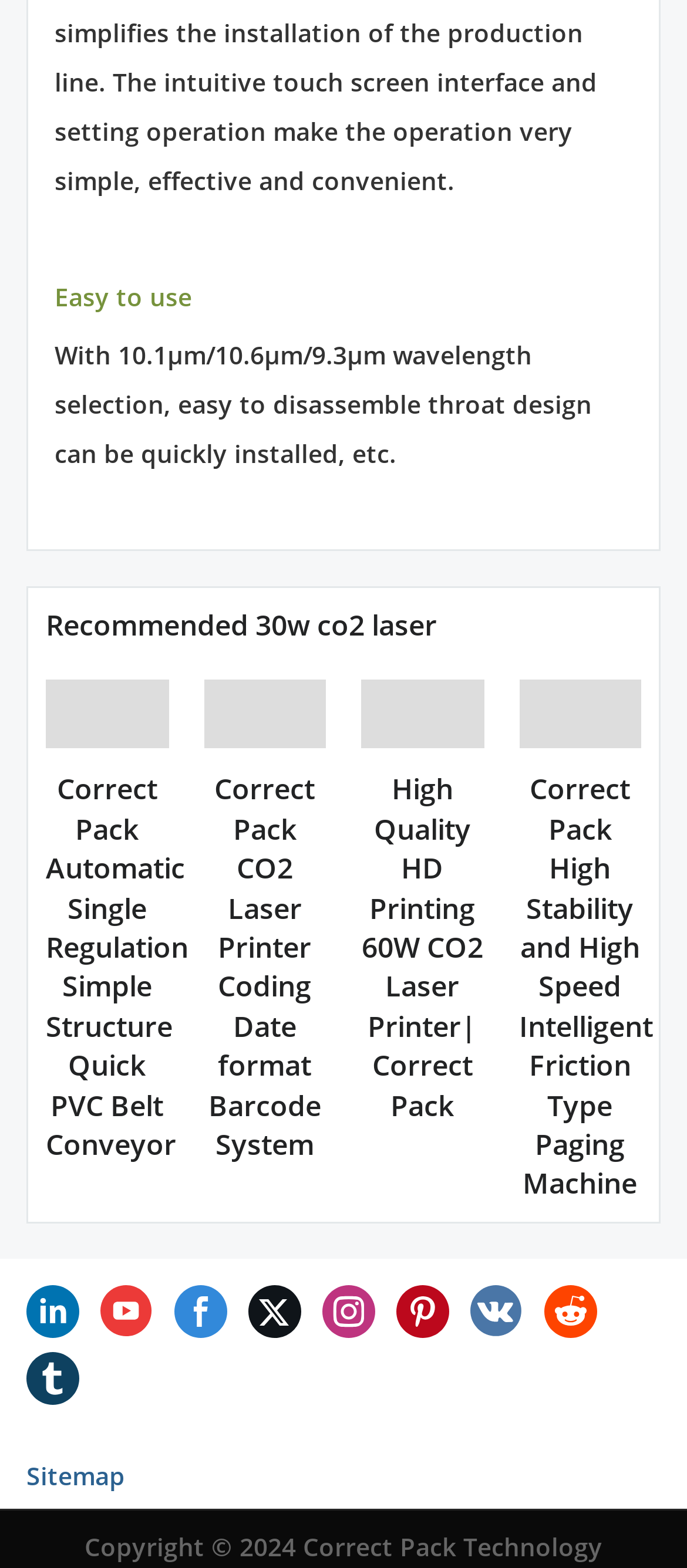Find the bounding box coordinates of the area that needs to be clicked in order to achieve the following instruction: "View cart". The coordinates should be specified as four float numbers between 0 and 1, i.e., [left, top, right, bottom].

None